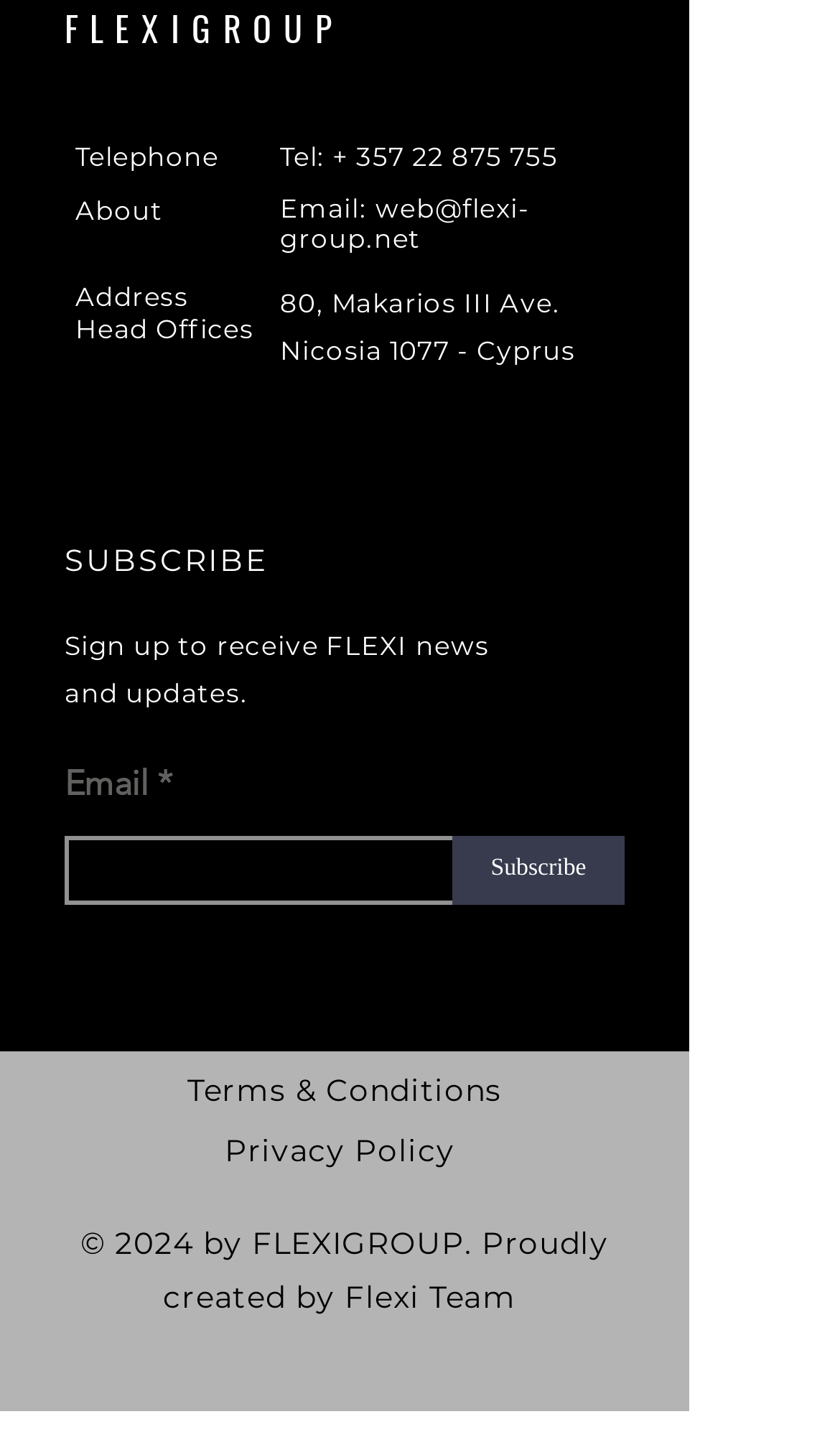Please determine the bounding box coordinates of the element's region to click for the following instruction: "Visit the LinkedIn page".

[0.341, 0.935, 0.392, 0.965]